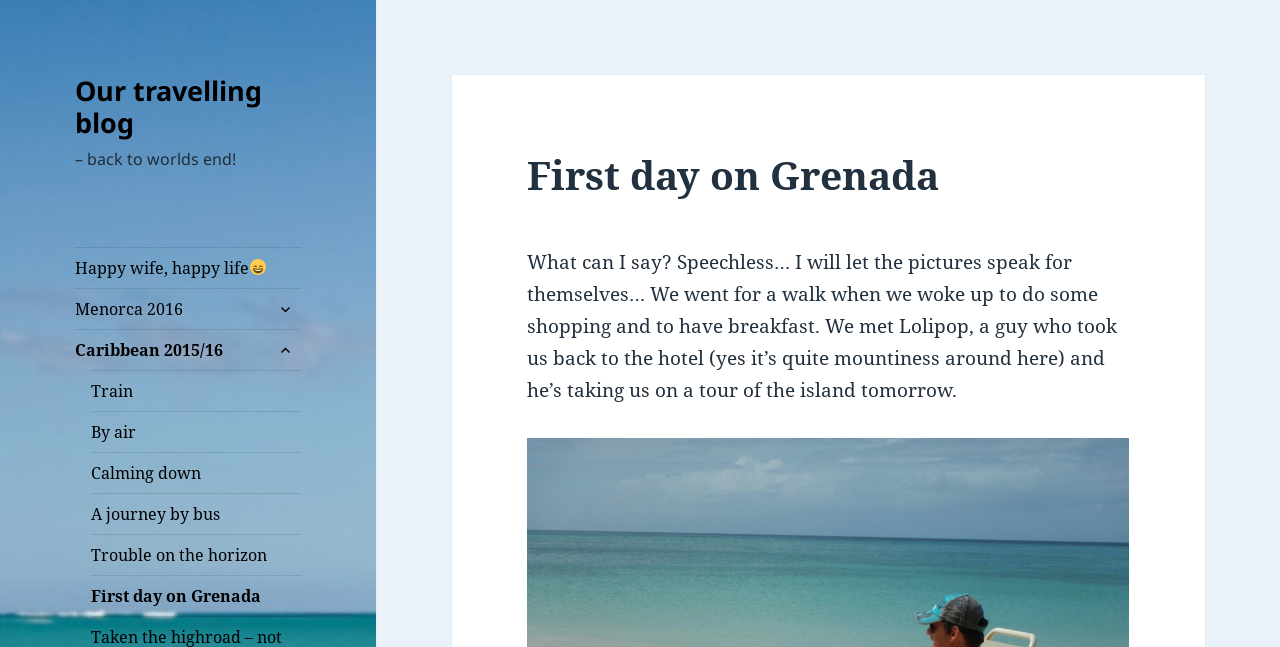Please specify the bounding box coordinates in the format (top-left x, top-left y, bottom-right x, bottom-right y), with values ranging from 0 to 1. Identify the bounding box for the UI component described as follows: Trouble on the horizon

[0.071, 0.826, 0.235, 0.888]